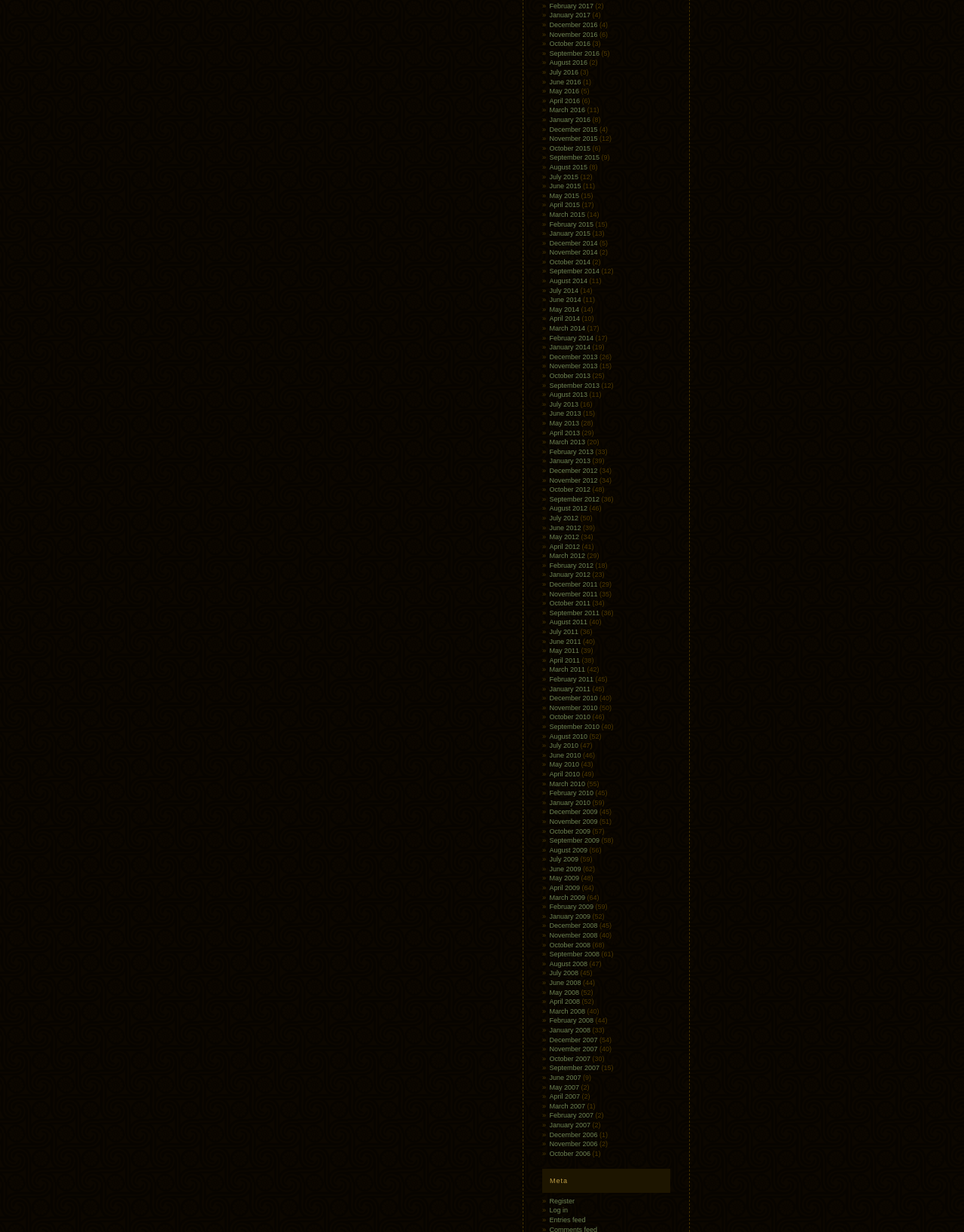Please find the bounding box coordinates of the element's region to be clicked to carry out this instruction: "Switch to English language".

None